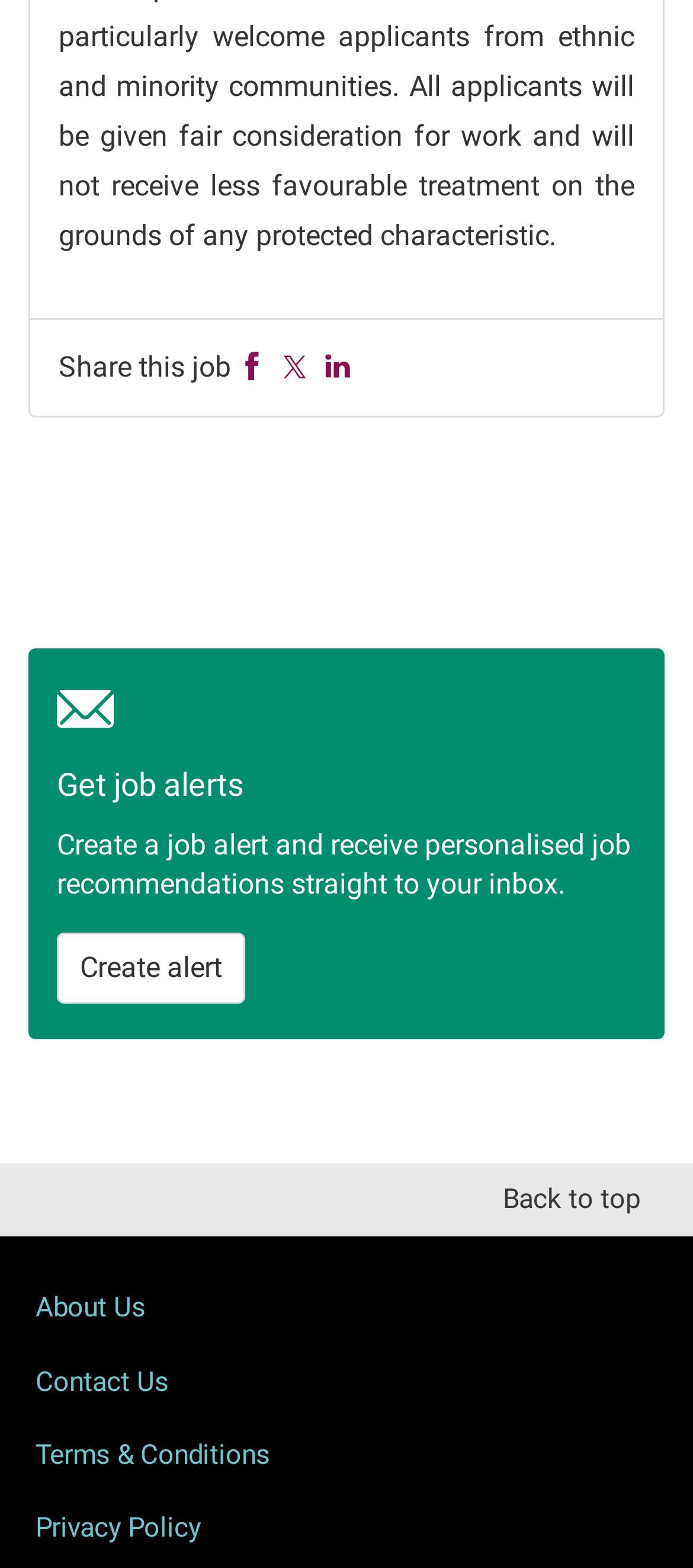Observe the image and answer the following question in detail: How many social media platforms are available to share a job?

The webpage provides options to share a job on Facebook, Twitter, and LinkedIn, which are three social media platforms.